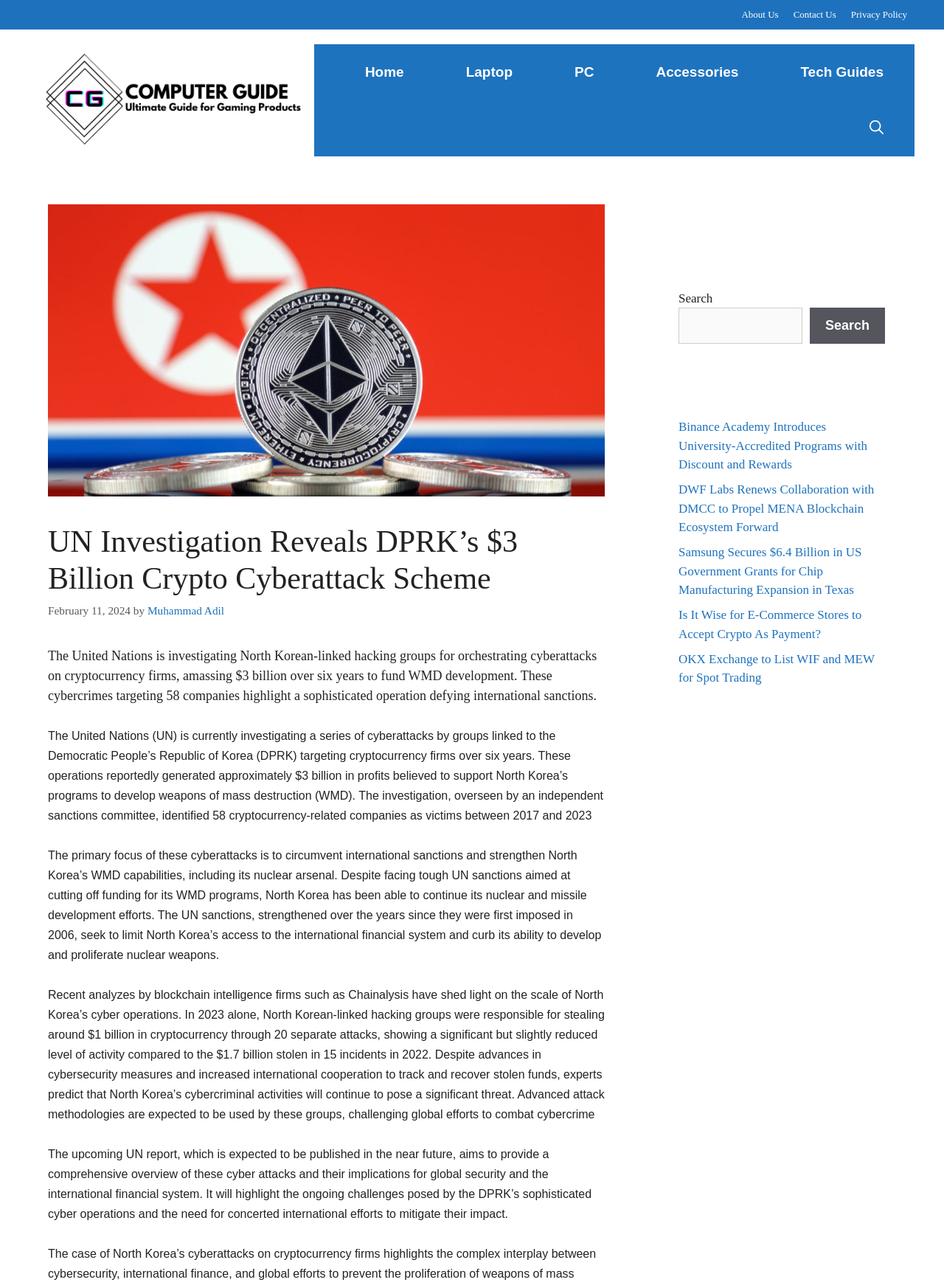Respond with a single word or short phrase to the following question: 
What is the topic of the main article?

Crypto cyberattack scheme